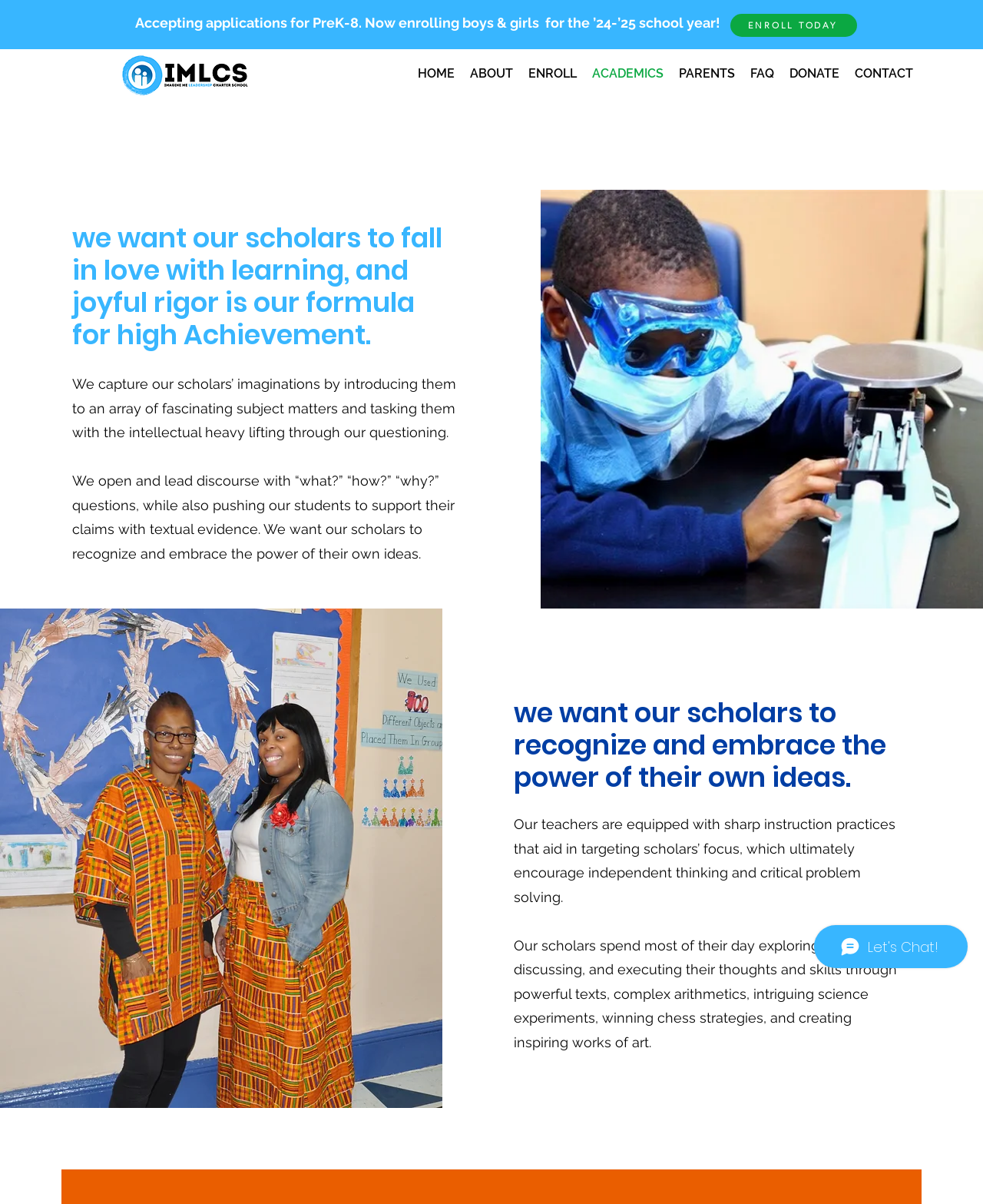Determine the bounding box for the UI element as described: "ENROLL TODAY". The coordinates should be represented as four float numbers between 0 and 1, formatted as [left, top, right, bottom].

[0.743, 0.011, 0.872, 0.031]